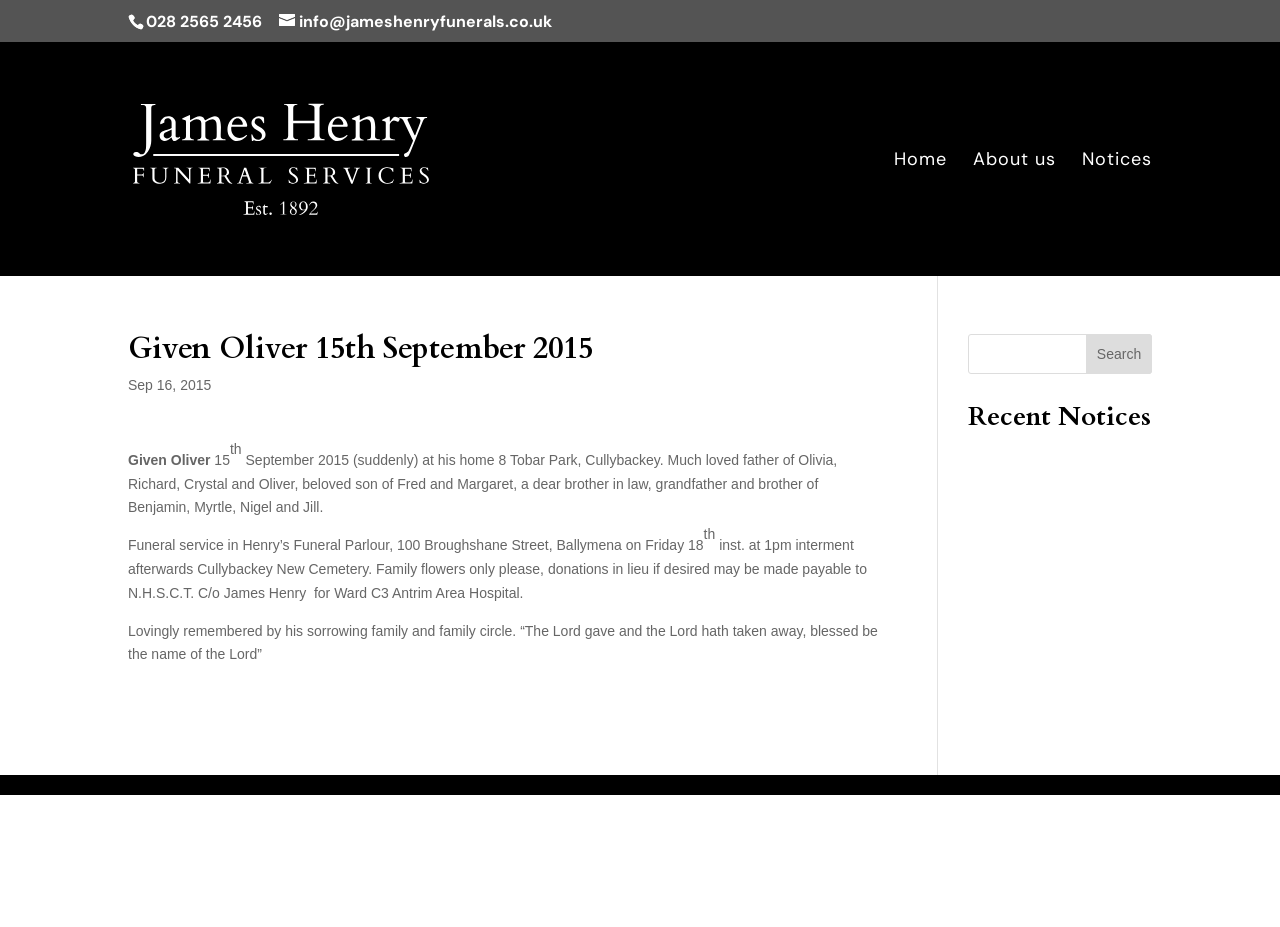Generate the text content of the main heading of the webpage.

Given Oliver 15th September 2015